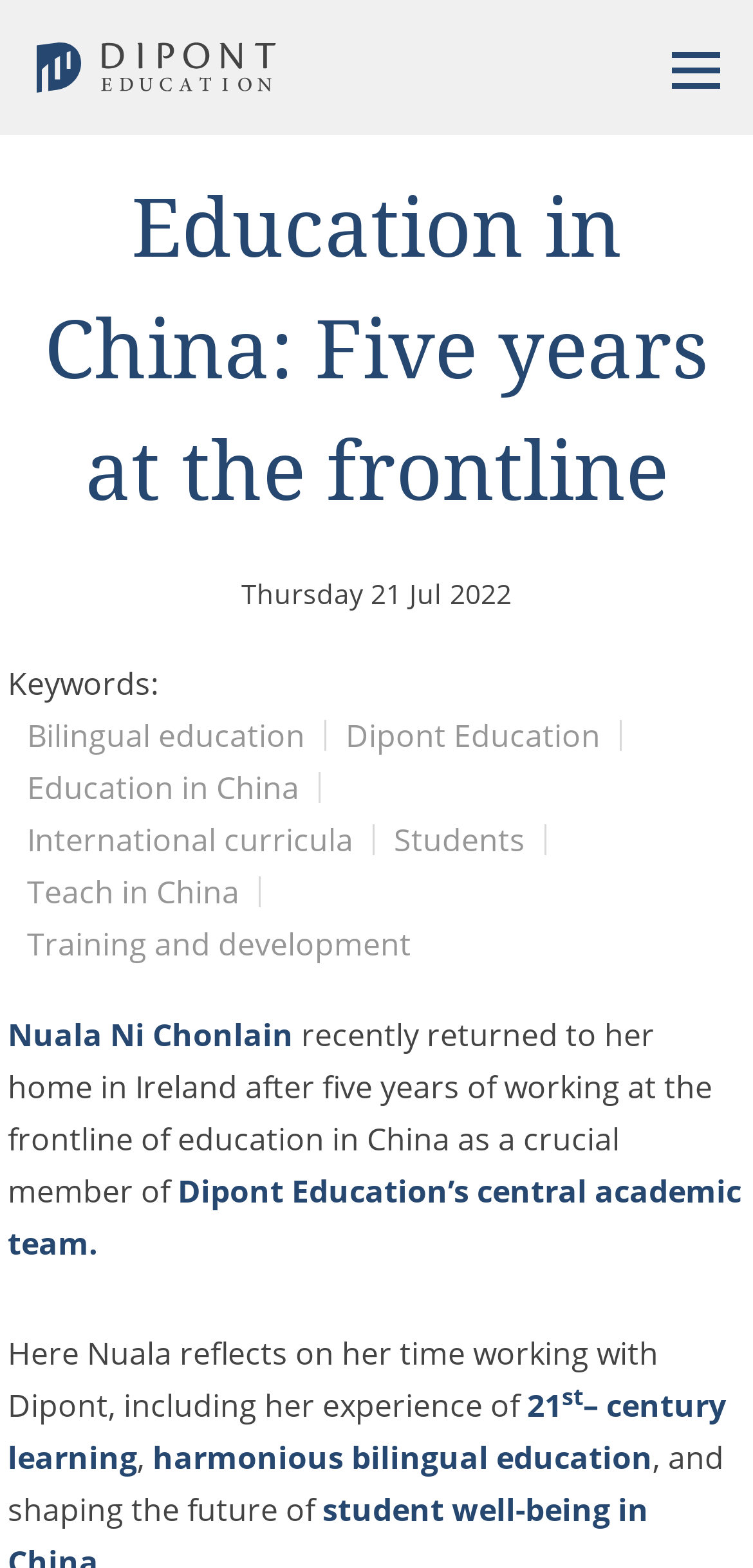Please specify the bounding box coordinates in the format (top-left x, top-left y, bottom-right x, bottom-right y), with all values as floating point numbers between 0 and 1. Identify the bounding box of the UI element described by: Training and development

[0.036, 0.588, 0.546, 0.616]